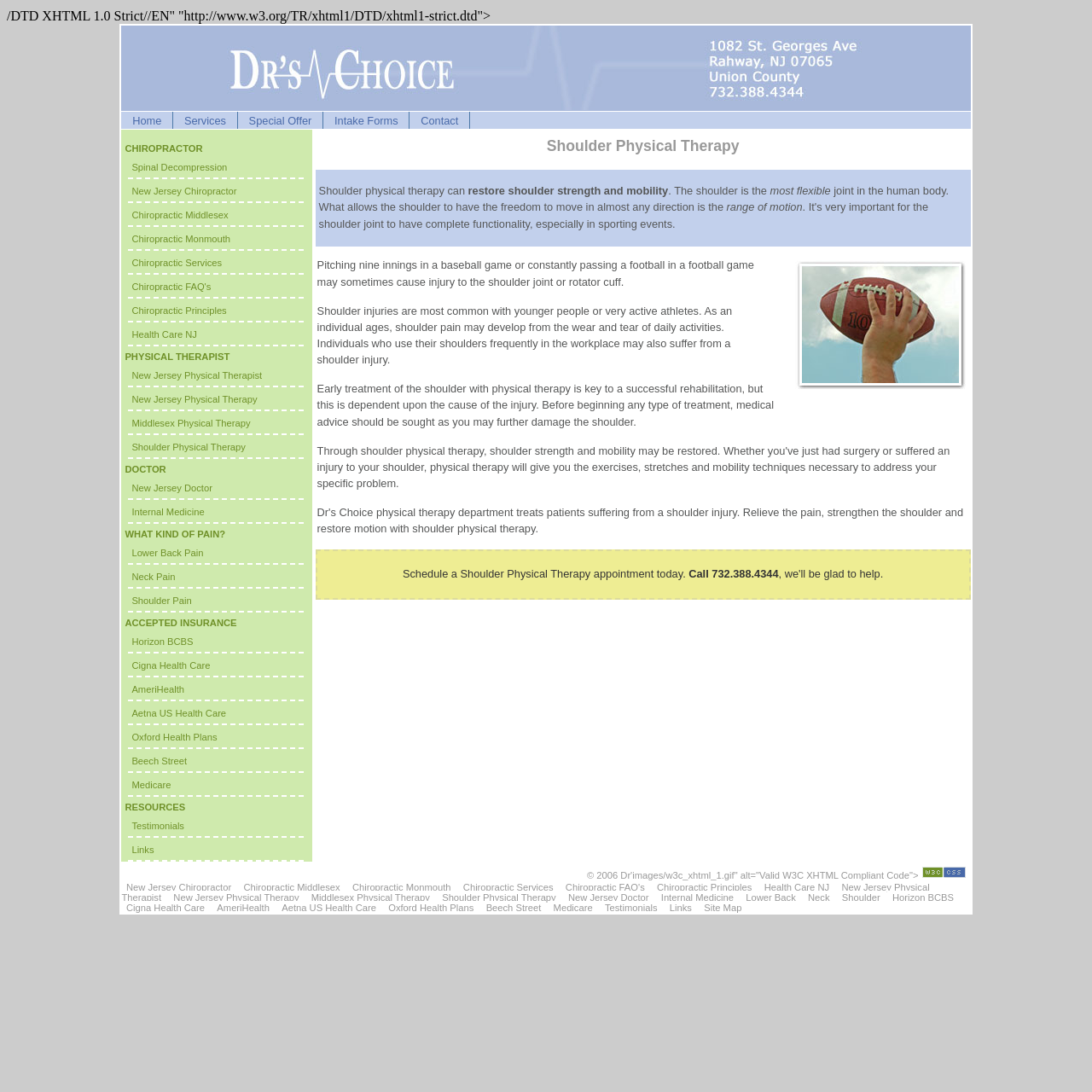Provide the bounding box coordinates for the UI element that is described by this text: "Pinterest". The coordinates should be in the form of four float numbers between 0 and 1: [left, top, right, bottom].

None